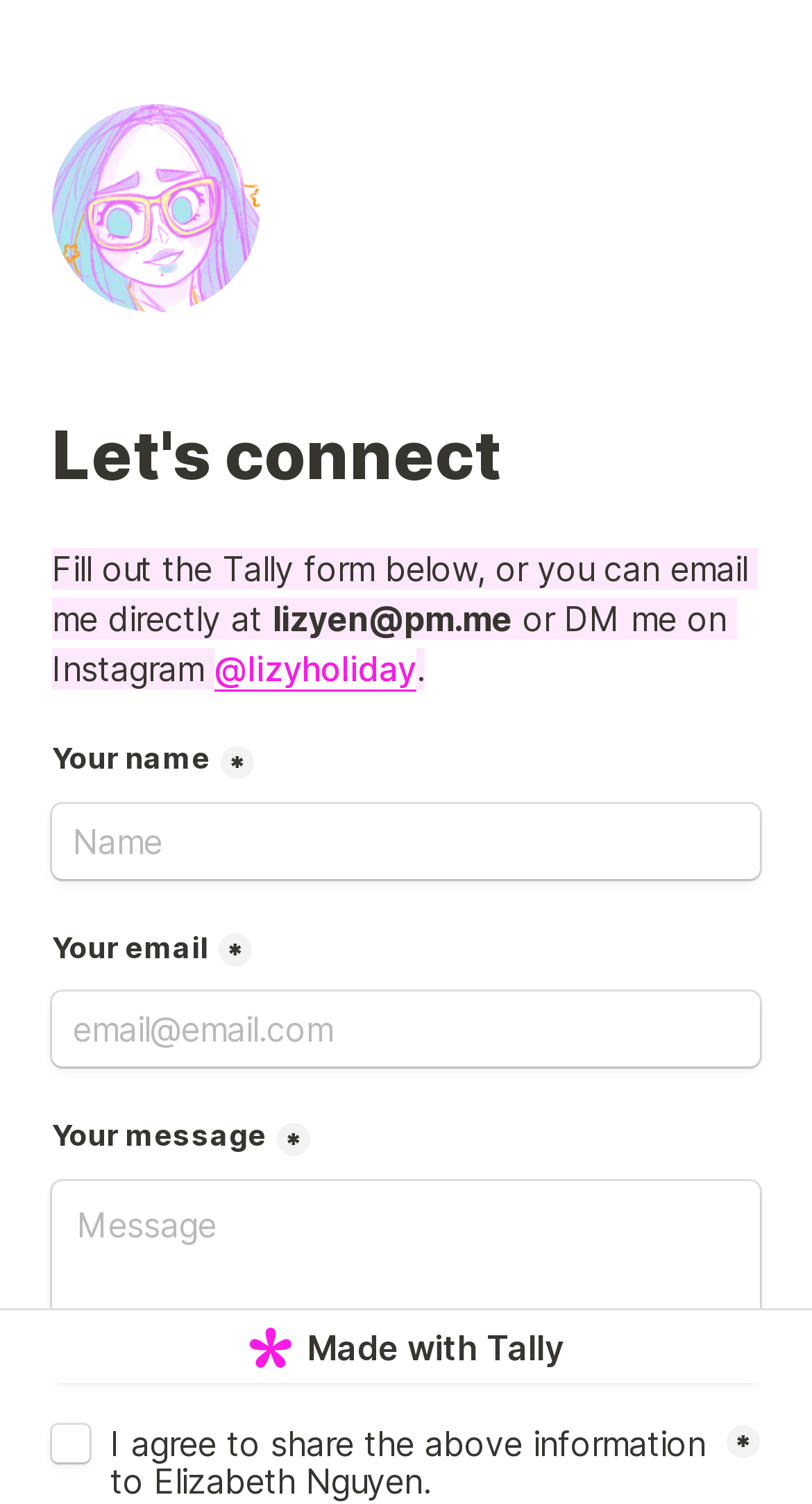What is the Instagram handle to DM?
Give a comprehensive and detailed explanation for the question.

The Instagram handle can be found in the text 'or DM me on Instagram @lizyholiday' which is located below the heading 'Let's connect'.